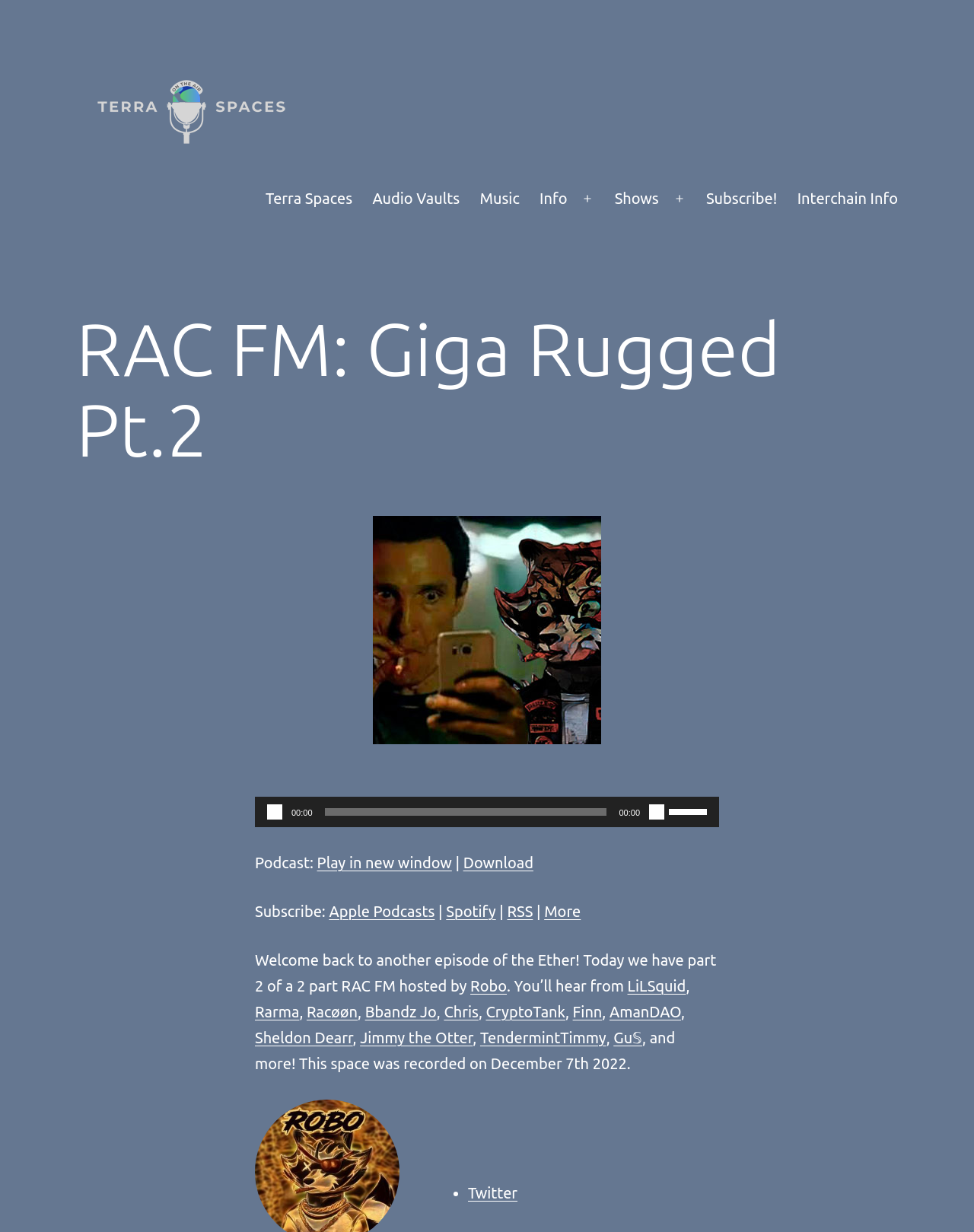Identify the bounding box of the UI component described as: "Click Here to Give Now".

None